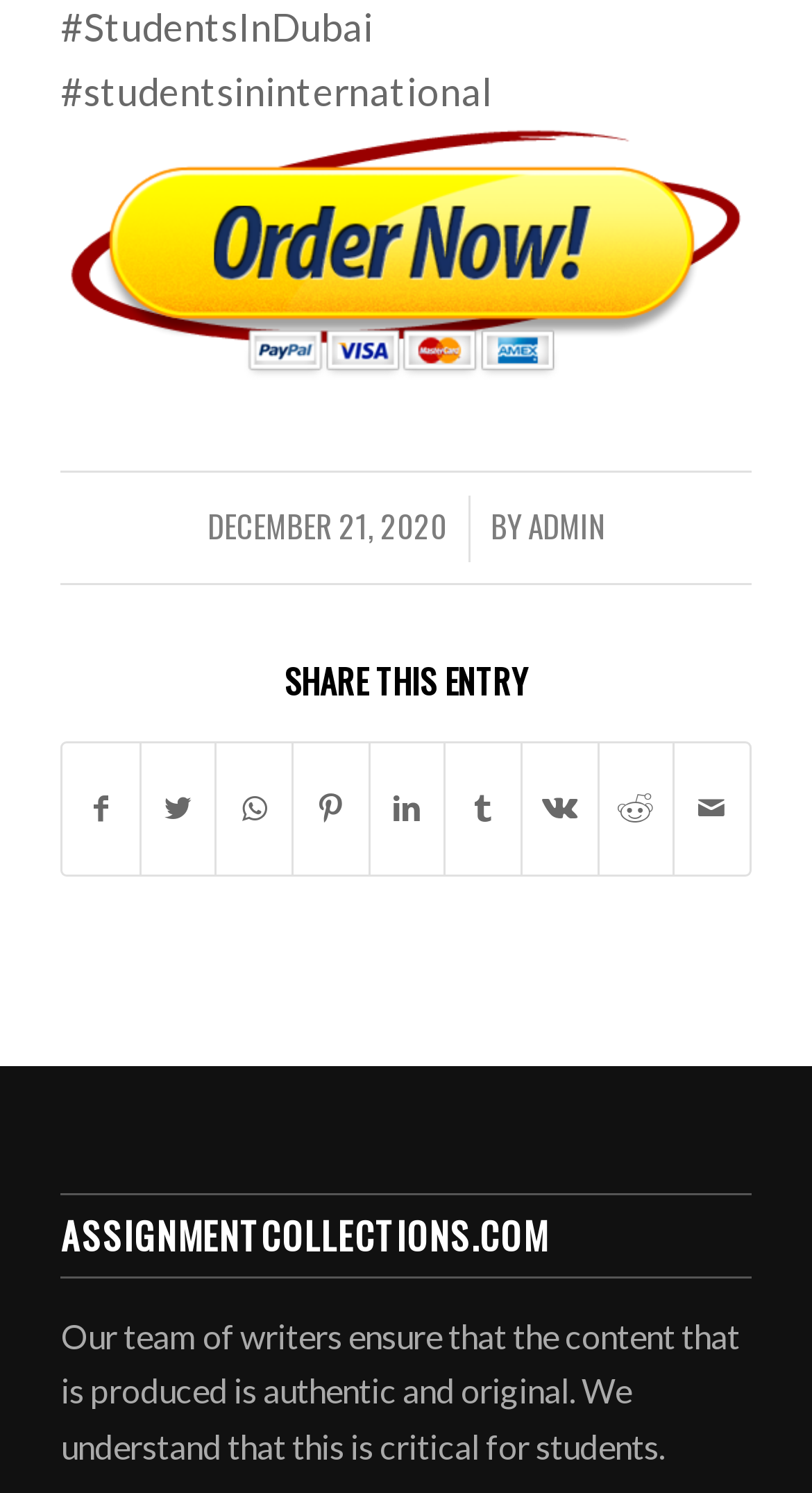Who is the author of the article?
Refer to the image and provide a thorough answer to the question.

I found the author of the article by looking at the link element that says 'ADMIN' which is located next to the static text element that says 'BY'.